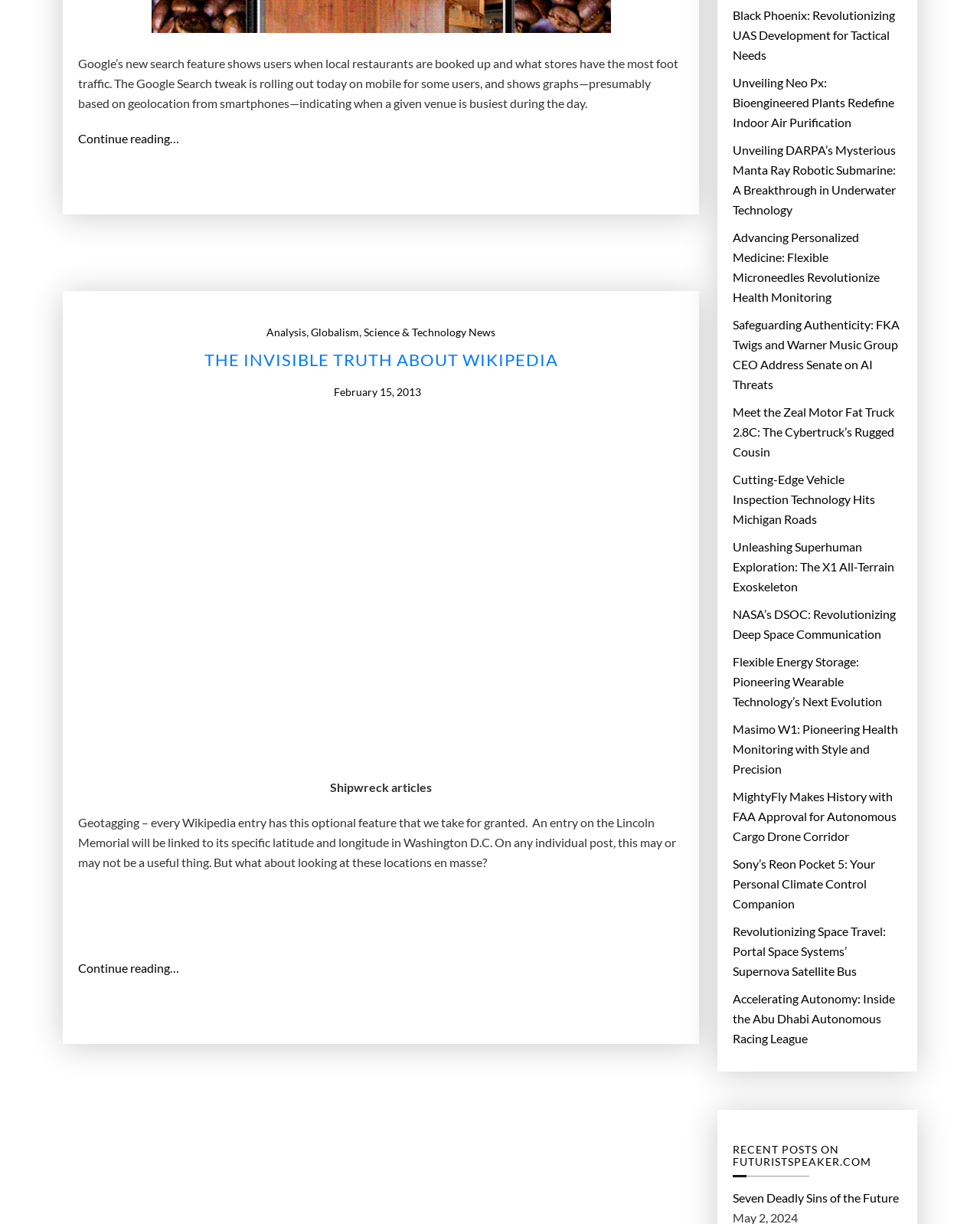Find the bounding box coordinates of the element to click in order to complete the given instruction: "Read the article about Google Search."

[0.08, 0.105, 0.698, 0.121]